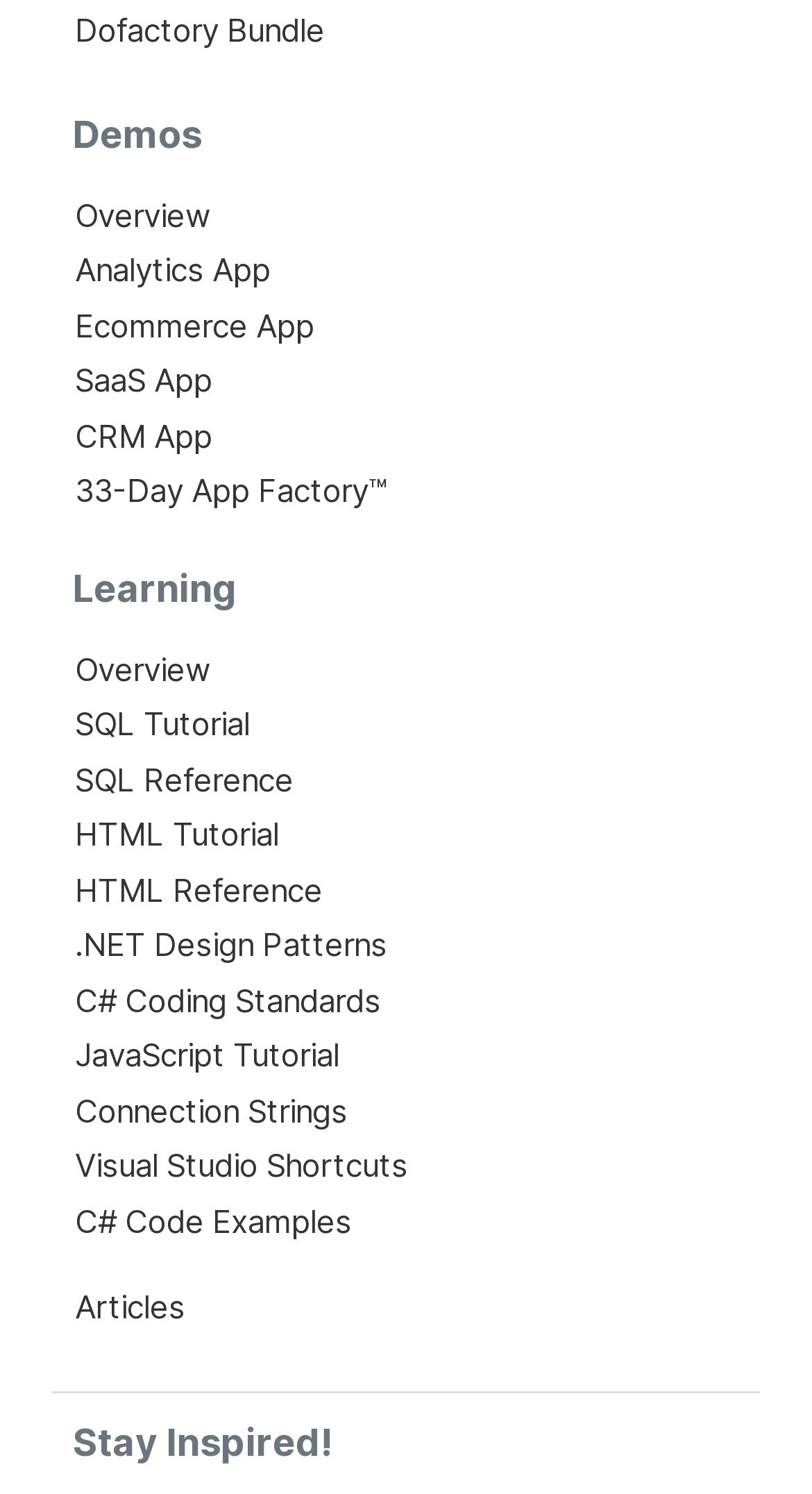What is the theme of the webpage?
Provide a fully detailed and comprehensive answer to the question.

Based on the links and static text on the webpage, I inferred that the theme of the webpage is related to software development, as it mentions demos, learning resources, and specific technologies like .NET, C#, and JavaScript.